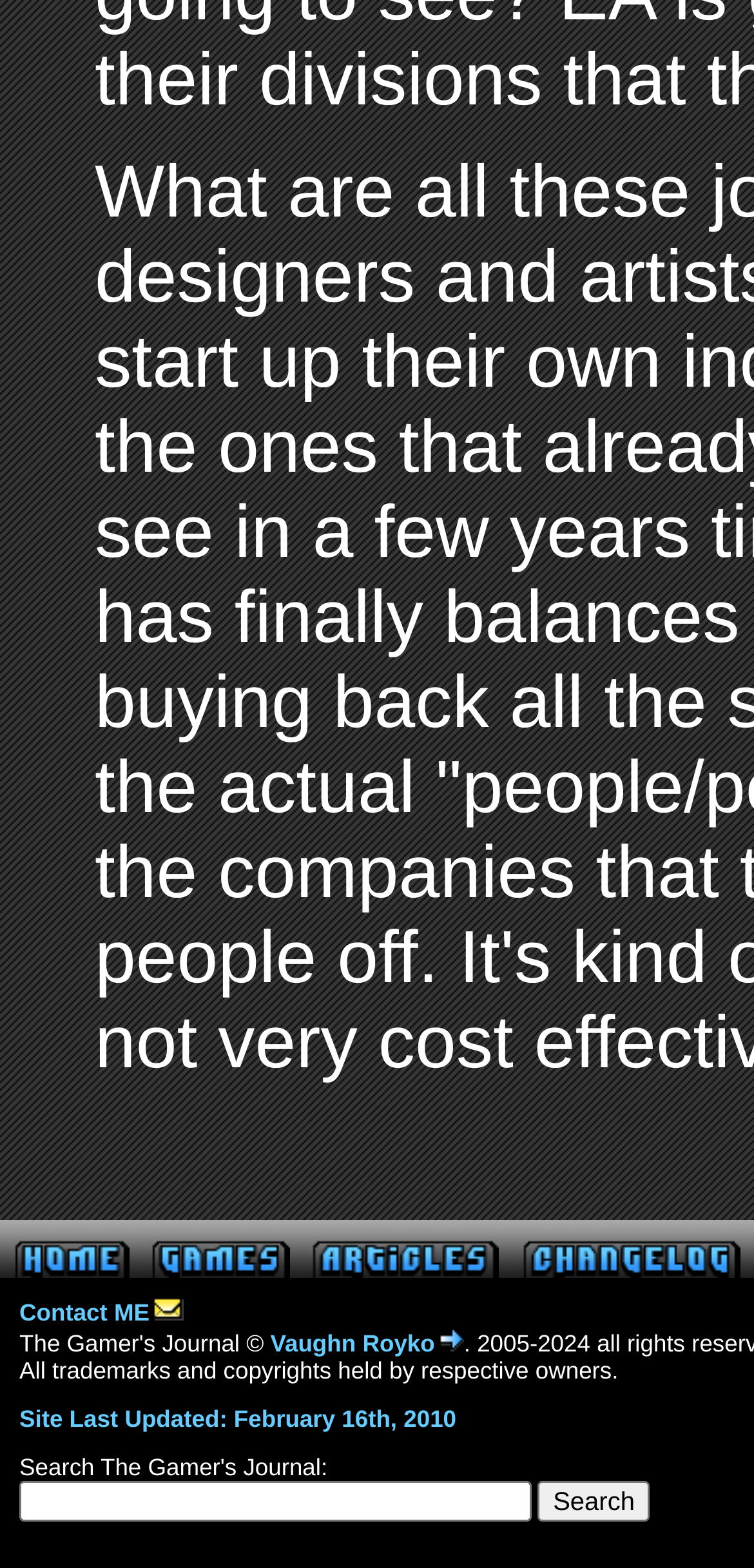Respond to the following question using a concise word or phrase: 
What is the date of the last site update?

February 16th, 2010